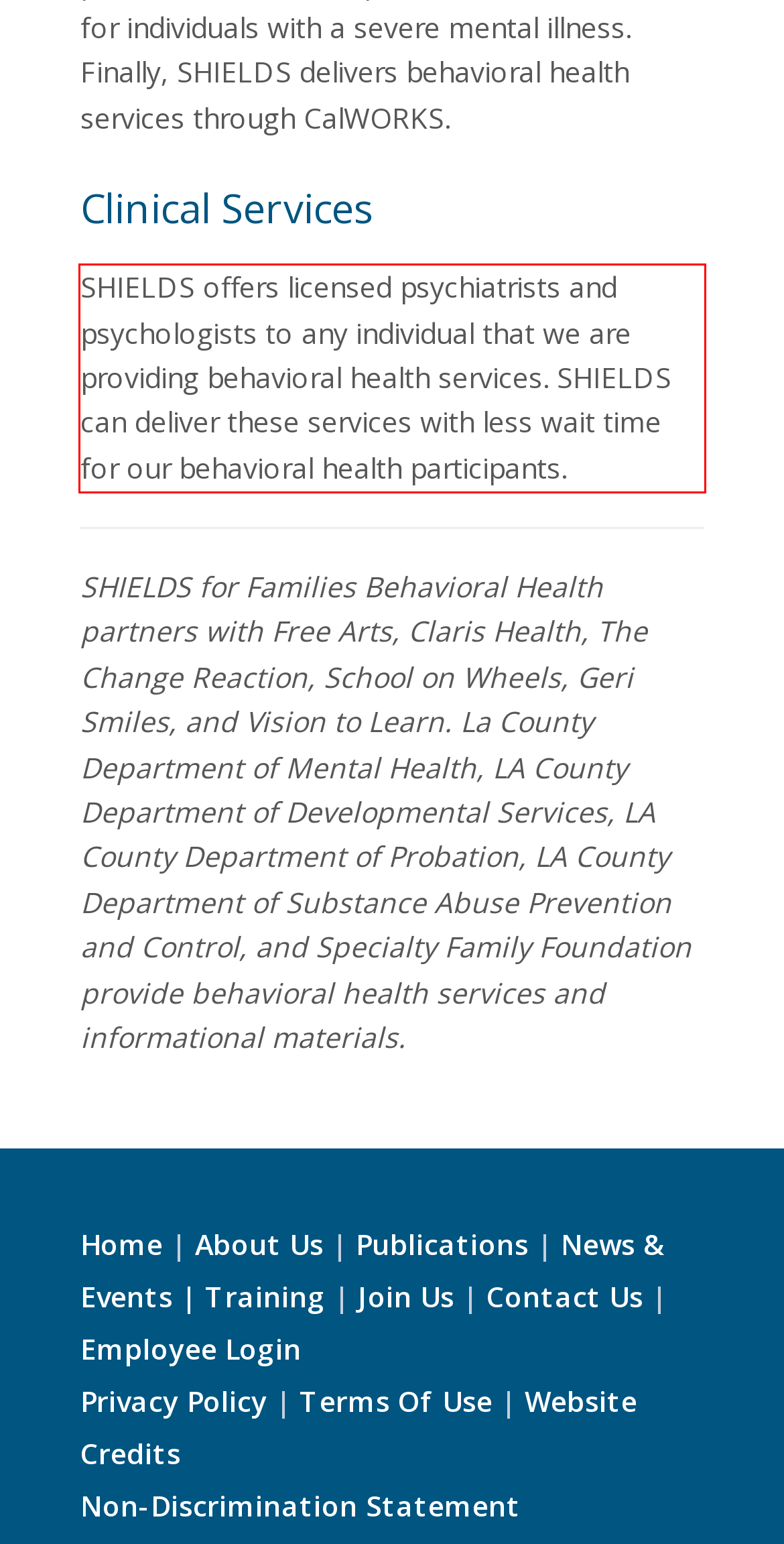The screenshot provided shows a webpage with a red bounding box. Apply OCR to the text within this red bounding box and provide the extracted content.

SHIELDS offers licensed psychiatrists and psychologists to any individual that we are providing behavioral health services. SHIELDS can deliver these services with less wait time for our behavioral health participants.